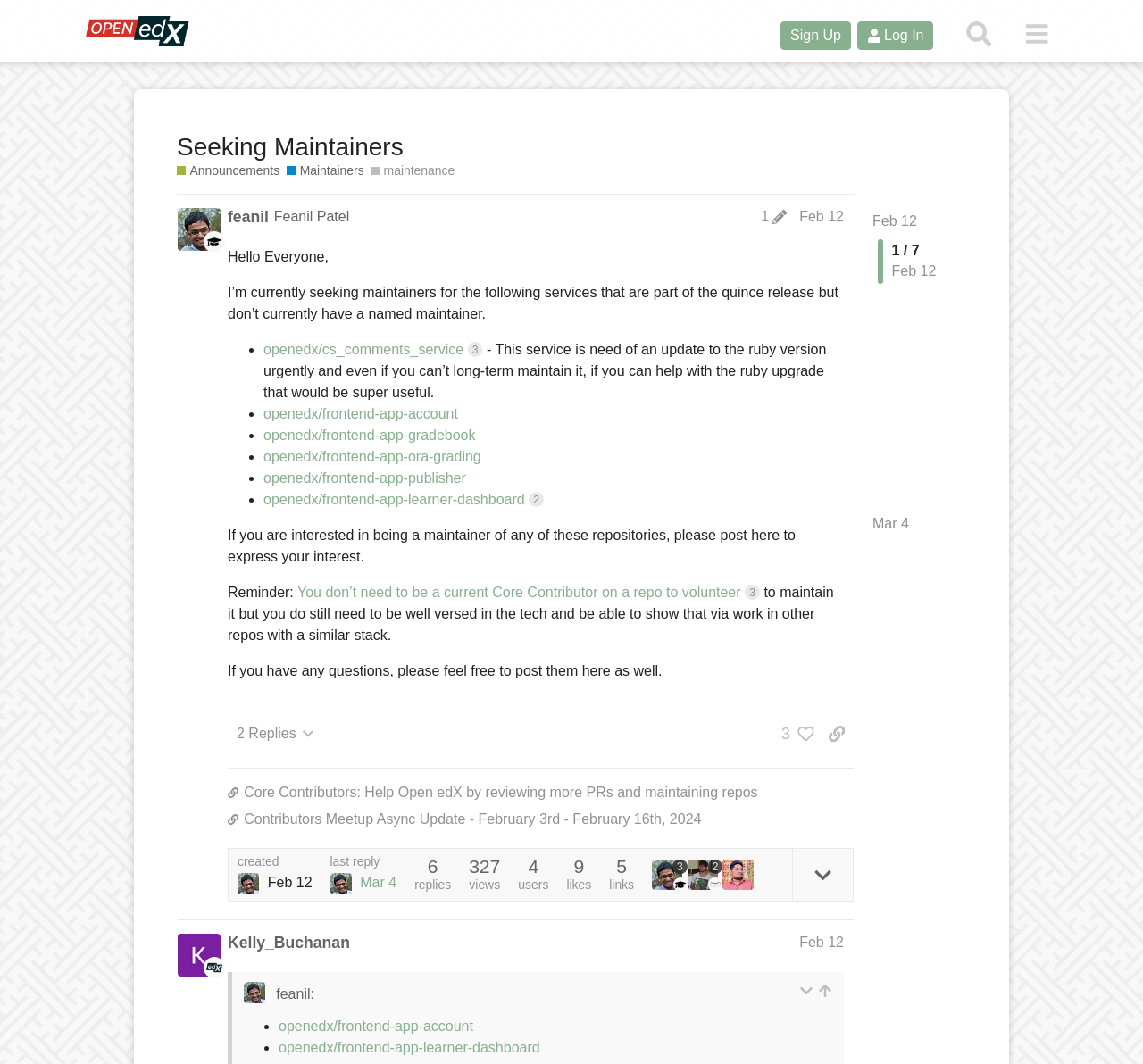Describe every aspect of the webpage in a detailed manner.

This webpage is a discussion forum post titled "Seeking Maintainers" within the Open edX community. At the top, there is a header section with links to "Open edX discussions", "Sign Up", "Log In", "Search", and a menu button. Below the header, there is a section with links to "Seeking Maintainers", "Announcements", and "Maintainers", which are categories within the forum.

The main content of the post is a message from a user named "feanil" (Feanil Patel) seeking maintainers for several services related to the quince release. The message is divided into paragraphs and includes a list of services, each with a link to the corresponding repository. The services mentioned are openedx/cs_comments_service, openedx/frontend-app-account, openedx/frontend-app-gradebook, openedx/frontend-app-ora-grading, and openedx/frontend-app-publisher.

The post also includes some instructions and reminders for those interested in becoming maintainers, such as the need to be well-versed in the technology and to show their capabilities through work in other repositories with a similar stack.

Below the main content, there are several buttons and links, including a button to view replies to the post, a link to like the post, and a link to copy a link to the post to the clipboard. There are also some statistics about the post, such as the number of replies, views, users, and likes.

On the right side of the page, there is a section with links to other posts, including "Core Contributors: Help Open edX by reviewing more PRs and maintaining repos" and "Contributors Meetup Async Update - February 3rd - February 16th, 2024".